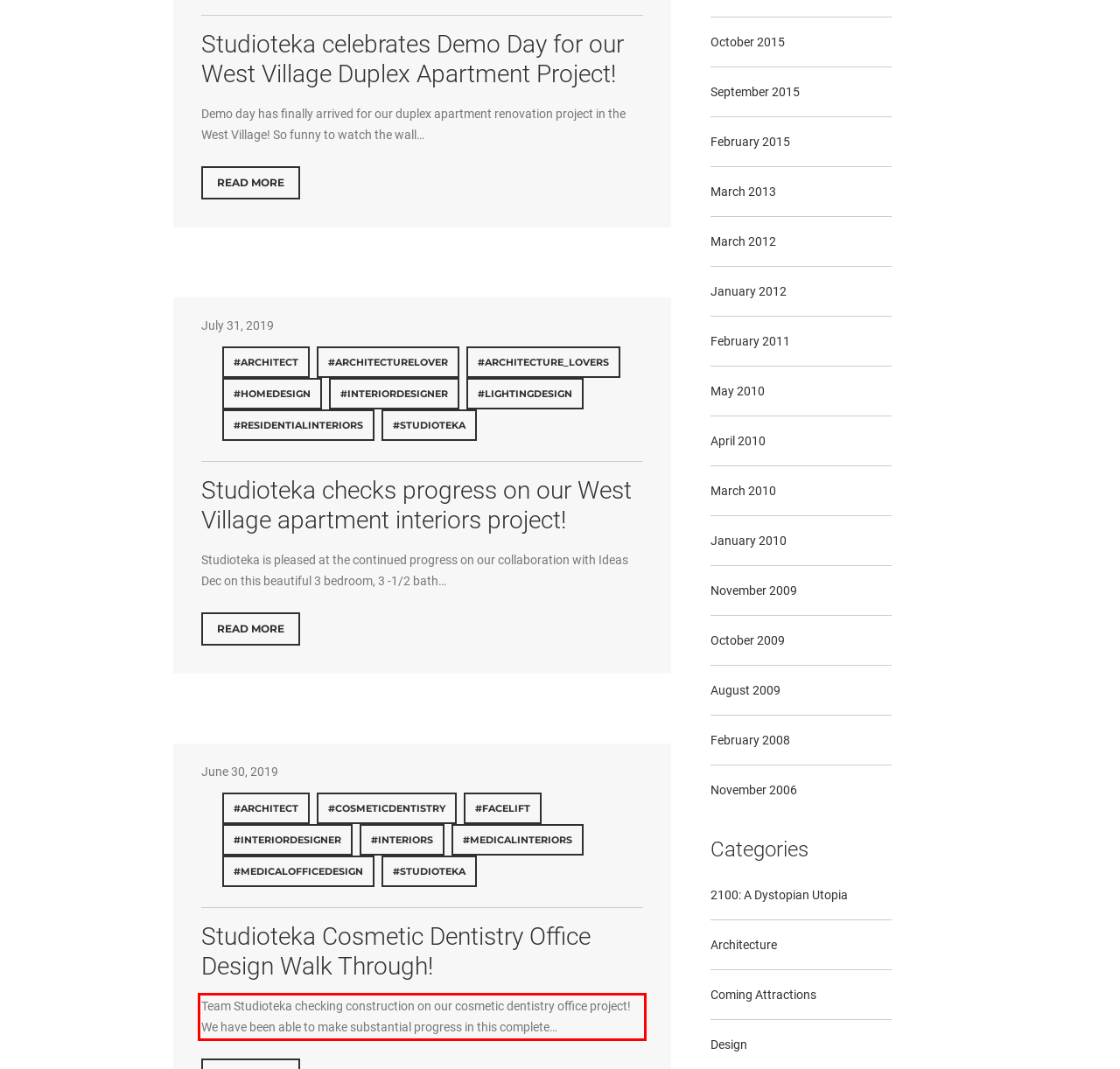Using the provided webpage screenshot, identify and read the text within the red rectangle bounding box.

Team Studioteka checking construction on our cosmetic dentistry office project! We have been able to make substantial progress in this complete…